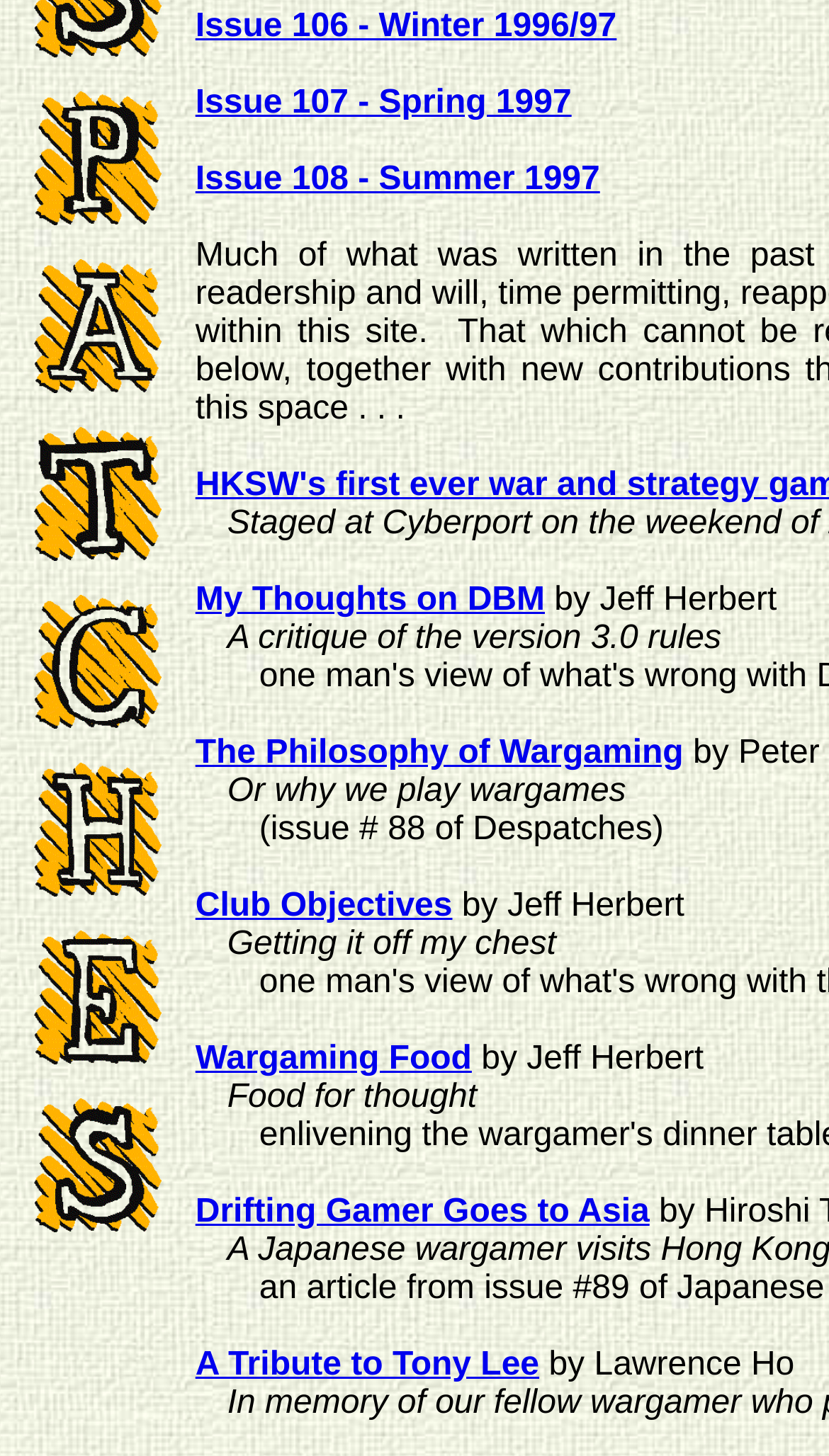Identify the bounding box coordinates for the UI element described as: "Club Objectives".

[0.236, 0.61, 0.546, 0.635]